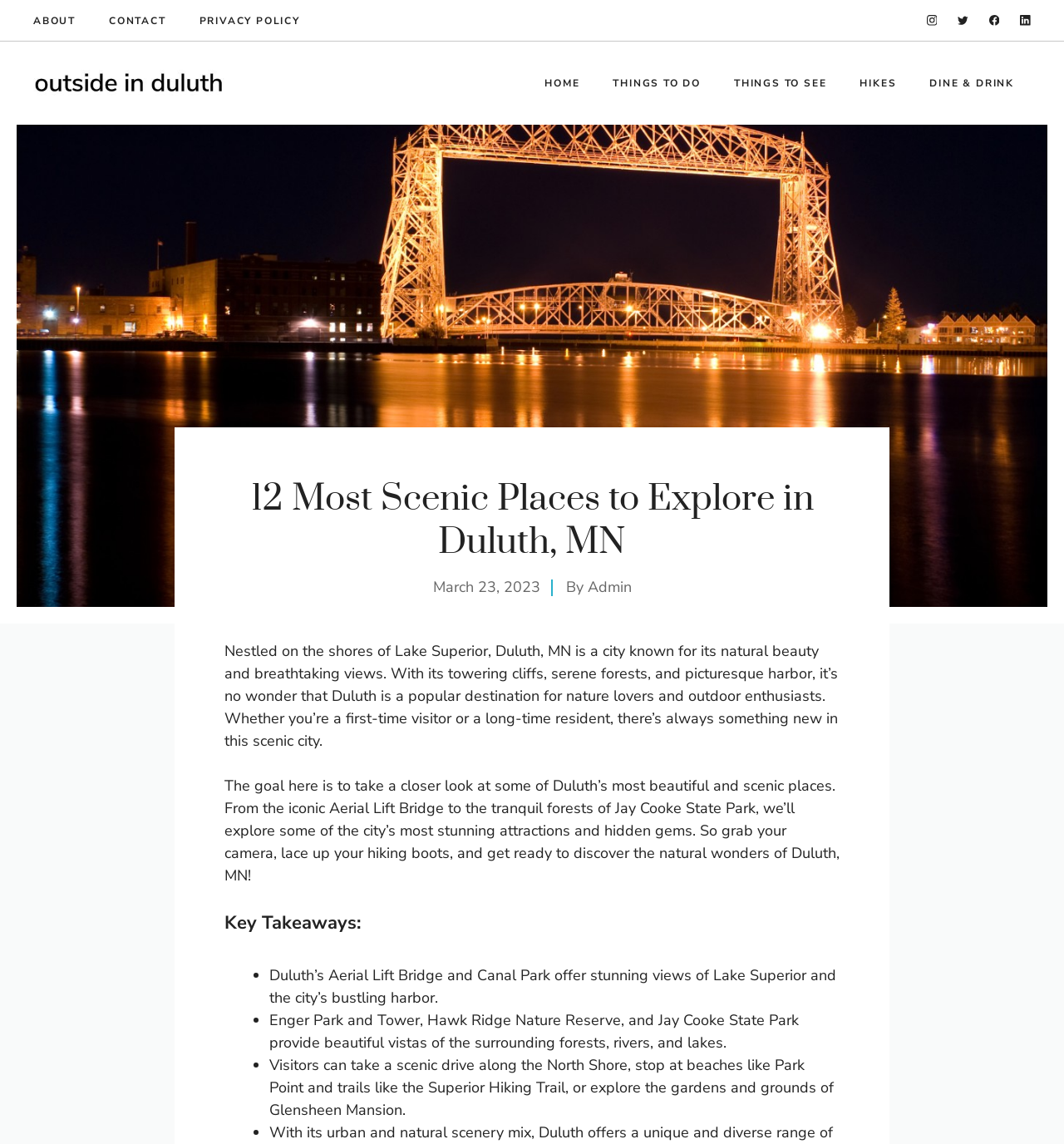Examine the screenshot and answer the question in as much detail as possible: What is the name of the park mentioned in the text?

I found the answer by reading the text 'From the iconic Aerial Lift Bridge to the tranquil forests of Jay Cooke State Park, we’ll explore some of the city’s most stunning attractions and hidden gems.' which mentions the name of the park as Jay Cooke State Park.